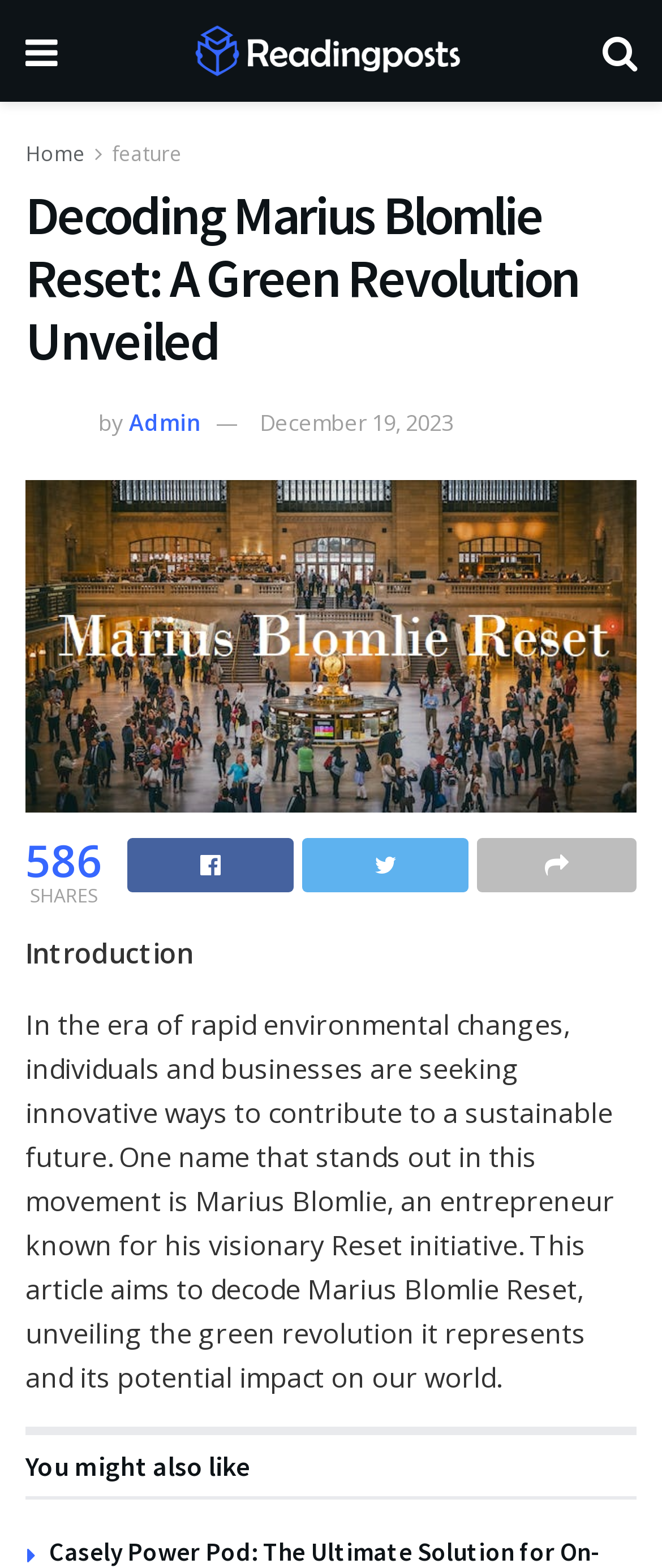Generate the title text from the webpage.

Decoding Marius Blomlie Reset: A Green Revolution Unveiled